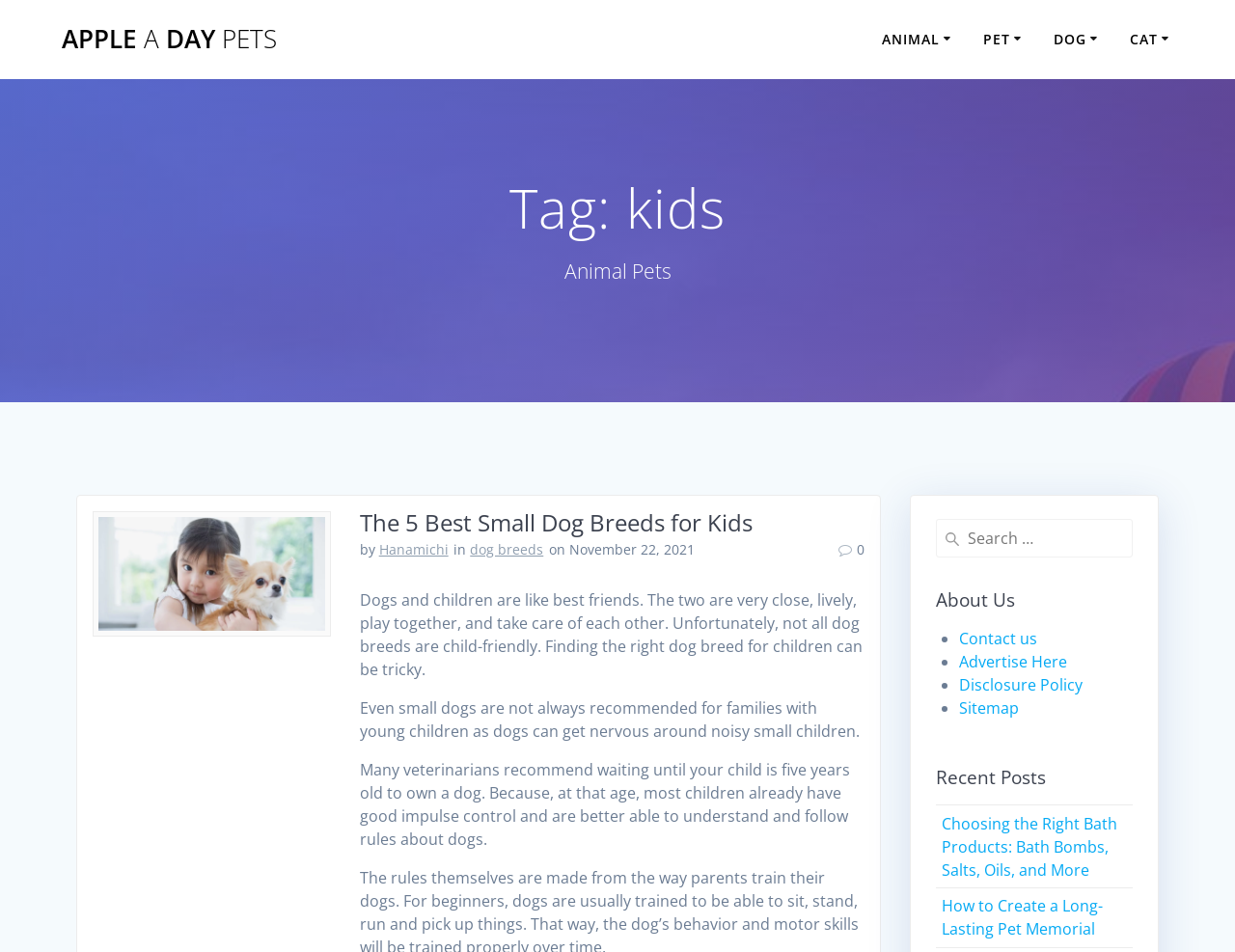Please provide a comprehensive response to the question below by analyzing the image: 
What is the category of the article?

The category of the article can be determined by looking at the heading 'Tag: kids' which suggests that the article is related to kids.